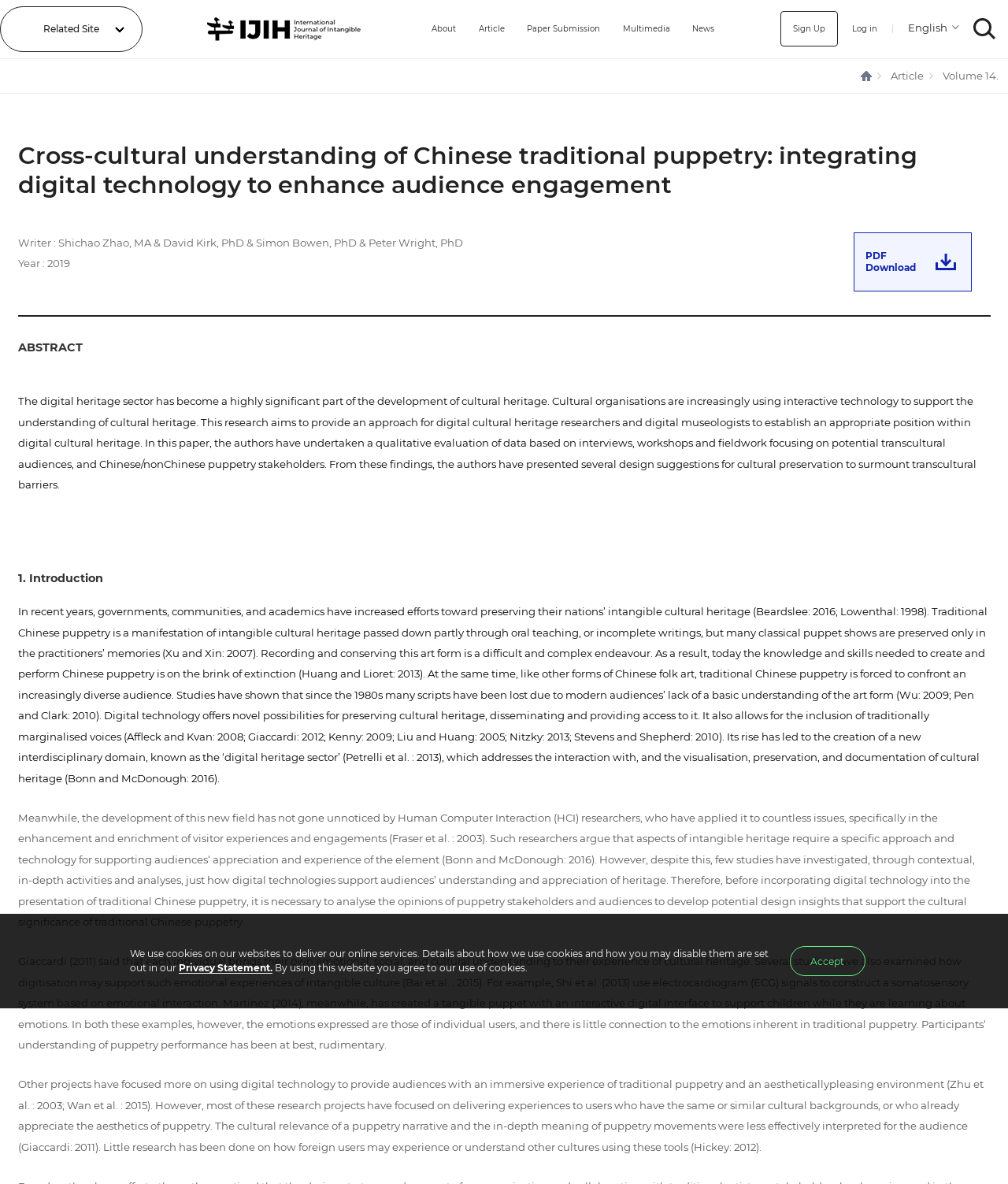What is the format of the article that can be downloaded?
Please respond to the question with as much detail as possible.

I found the format of the downloadable article by looking at the link element with the text 'PDF Download'.